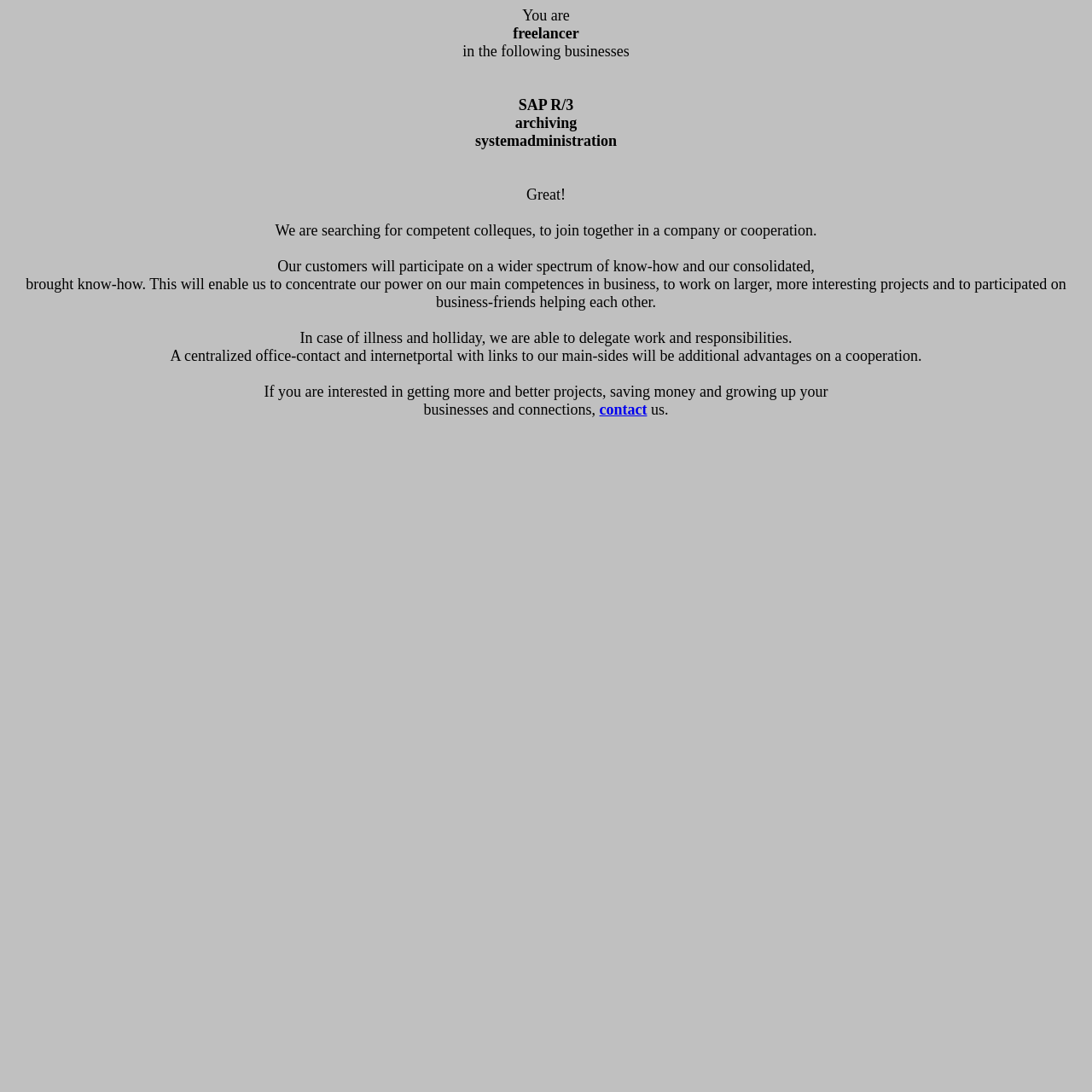What is the benefit of cooperation?
We need a detailed and meticulous answer to the question.

According to the text, one of the benefits of cooperation is that it enables the company to concentrate its power on its main competences in business, allowing it to work on larger and more interesting projects.